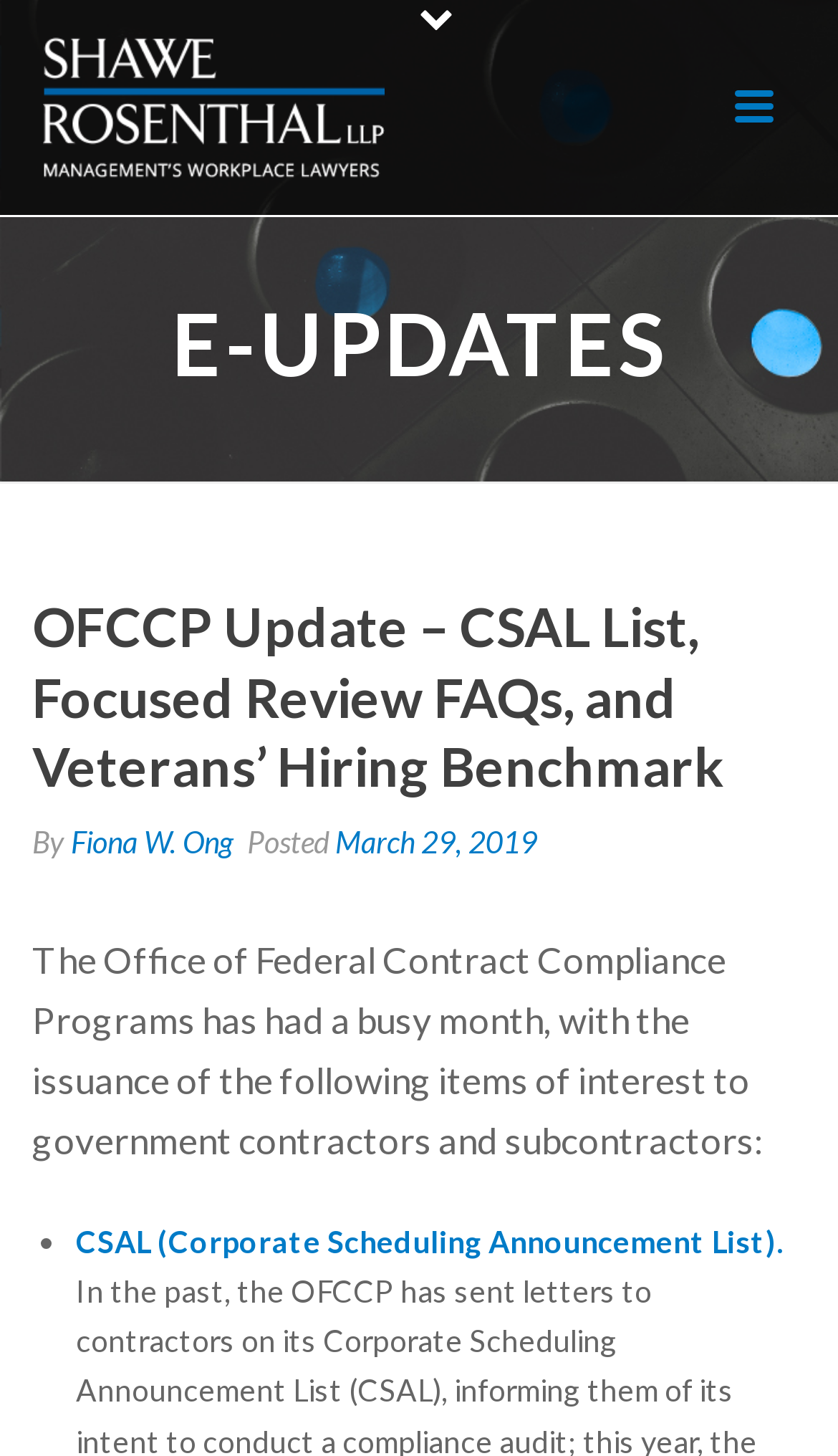What is the date of the update?
Kindly offer a detailed explanation using the data available in the image.

The date of the update can be found in the link 'March 29, 2019', which is located next to the static text 'Posted'. This suggests that the update was posted on March 29, 2019.